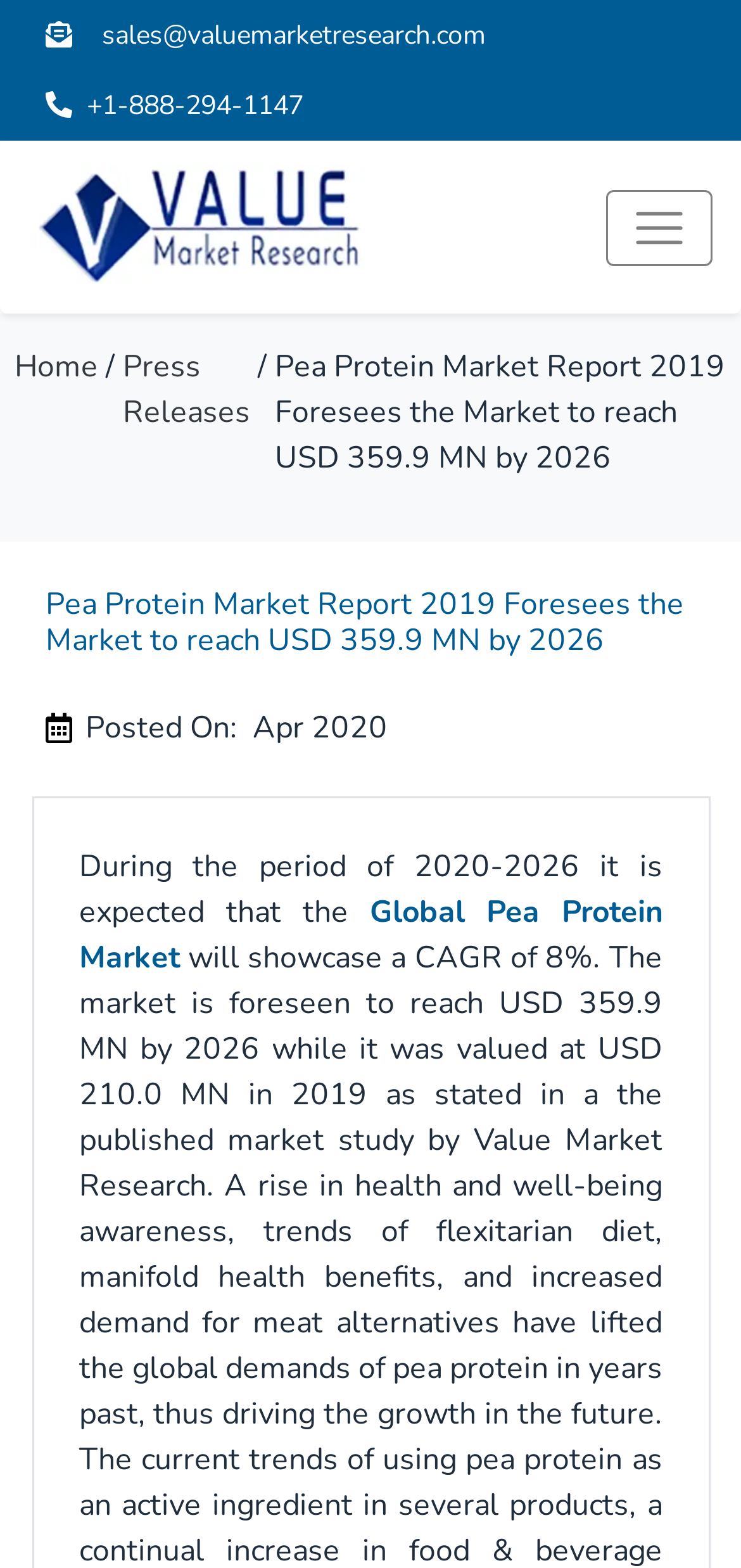Can you find and provide the main heading text of this webpage?

Pea Protein Market Report 2019 Foresees the Market to reach USD 359.9 MN by 2026